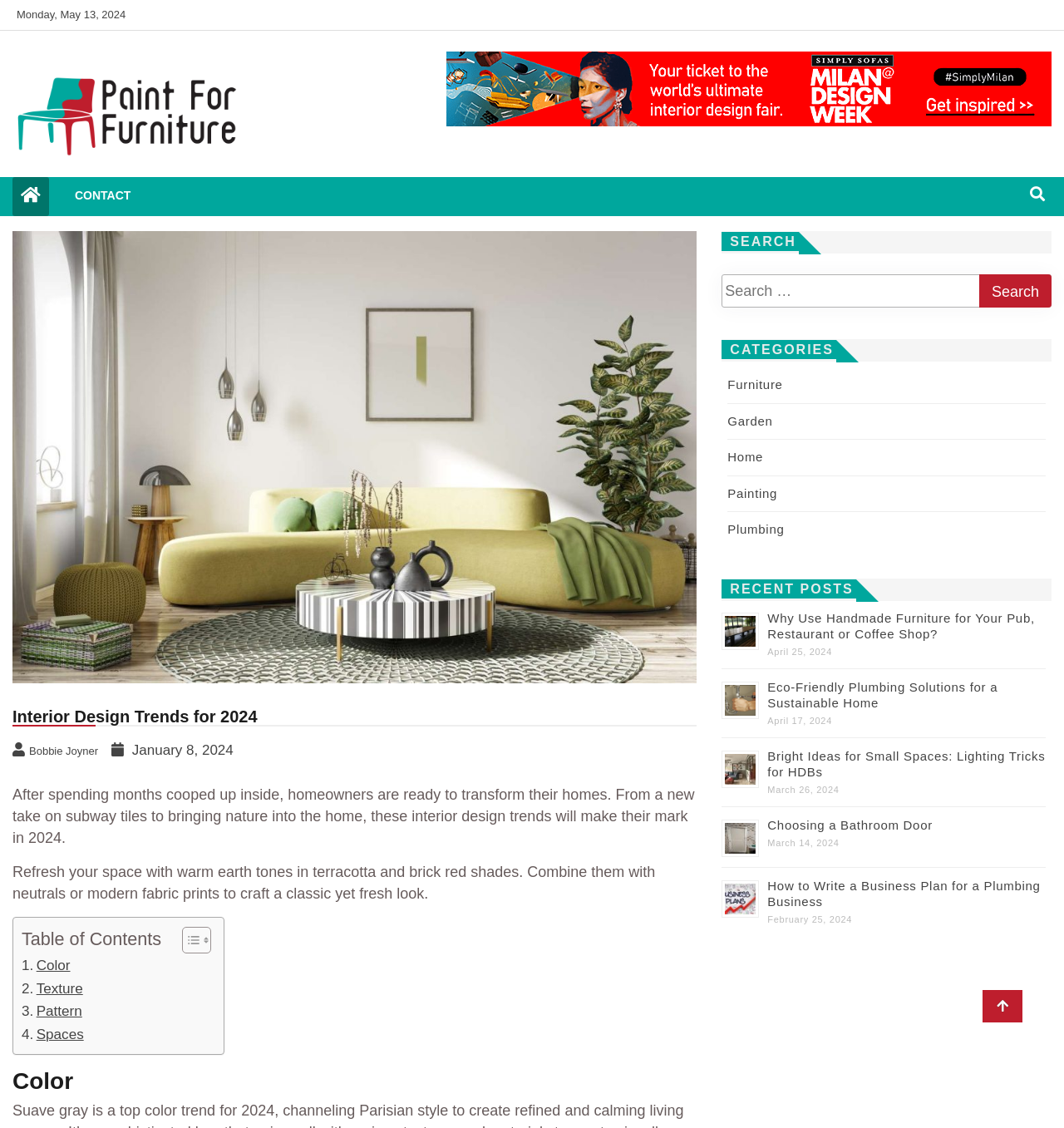Extract the main heading from the webpage content.

Paint For Furniture